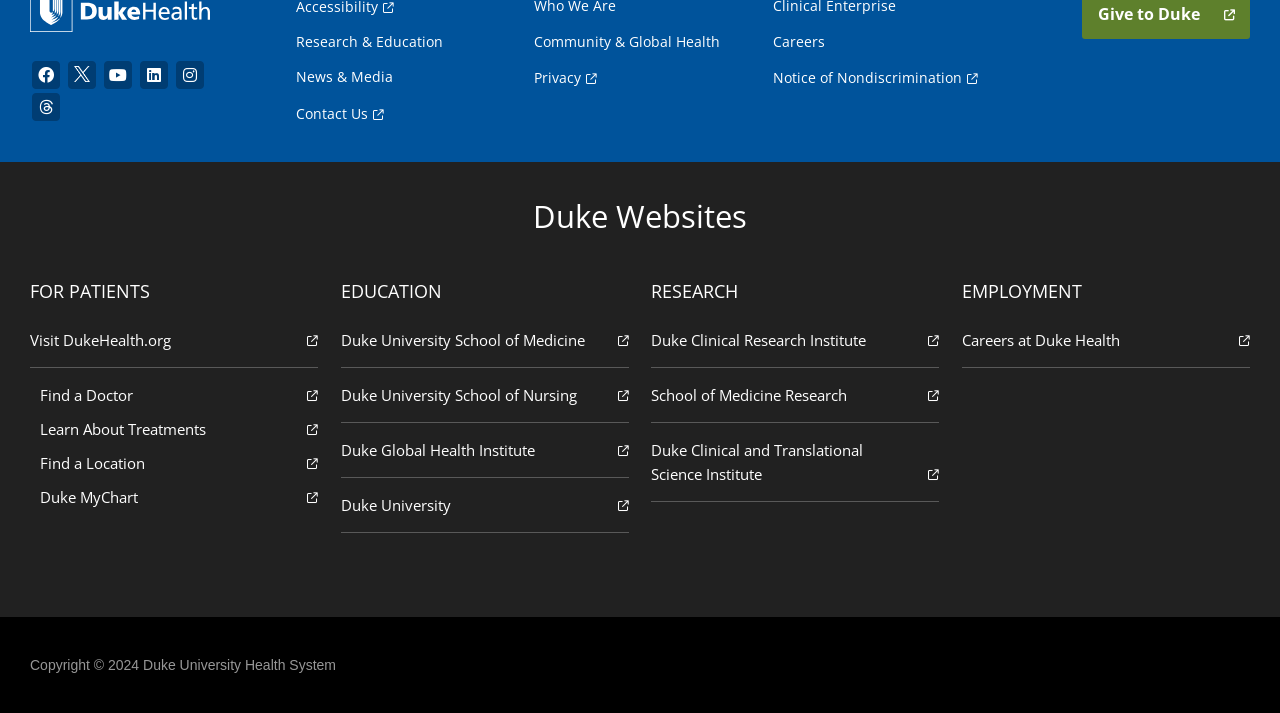Identify the bounding box for the UI element that is described as follows: "show".

None